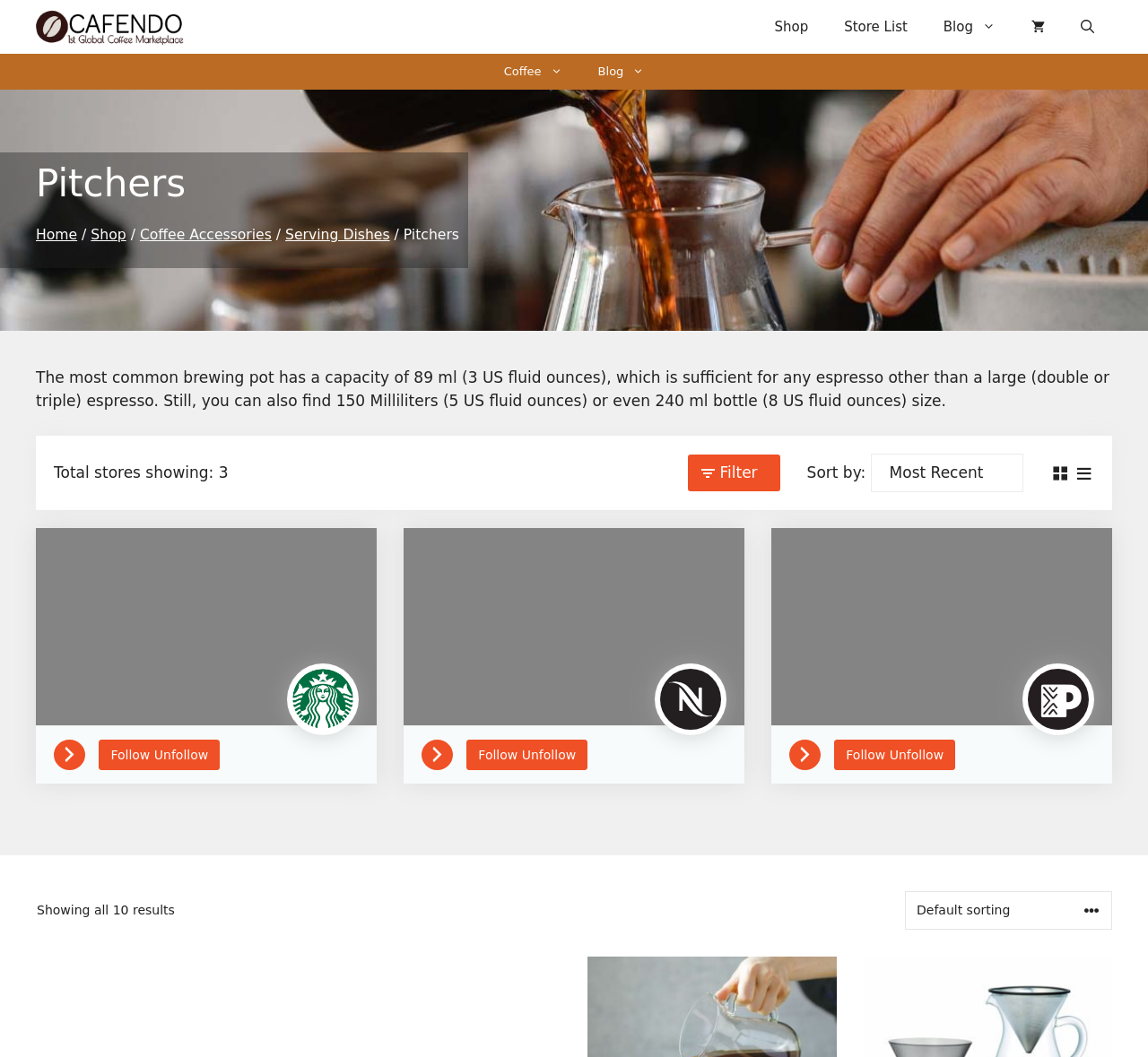What is the capacity of the most common brewing pot?
Refer to the image and provide a one-word or short phrase answer.

89 ml